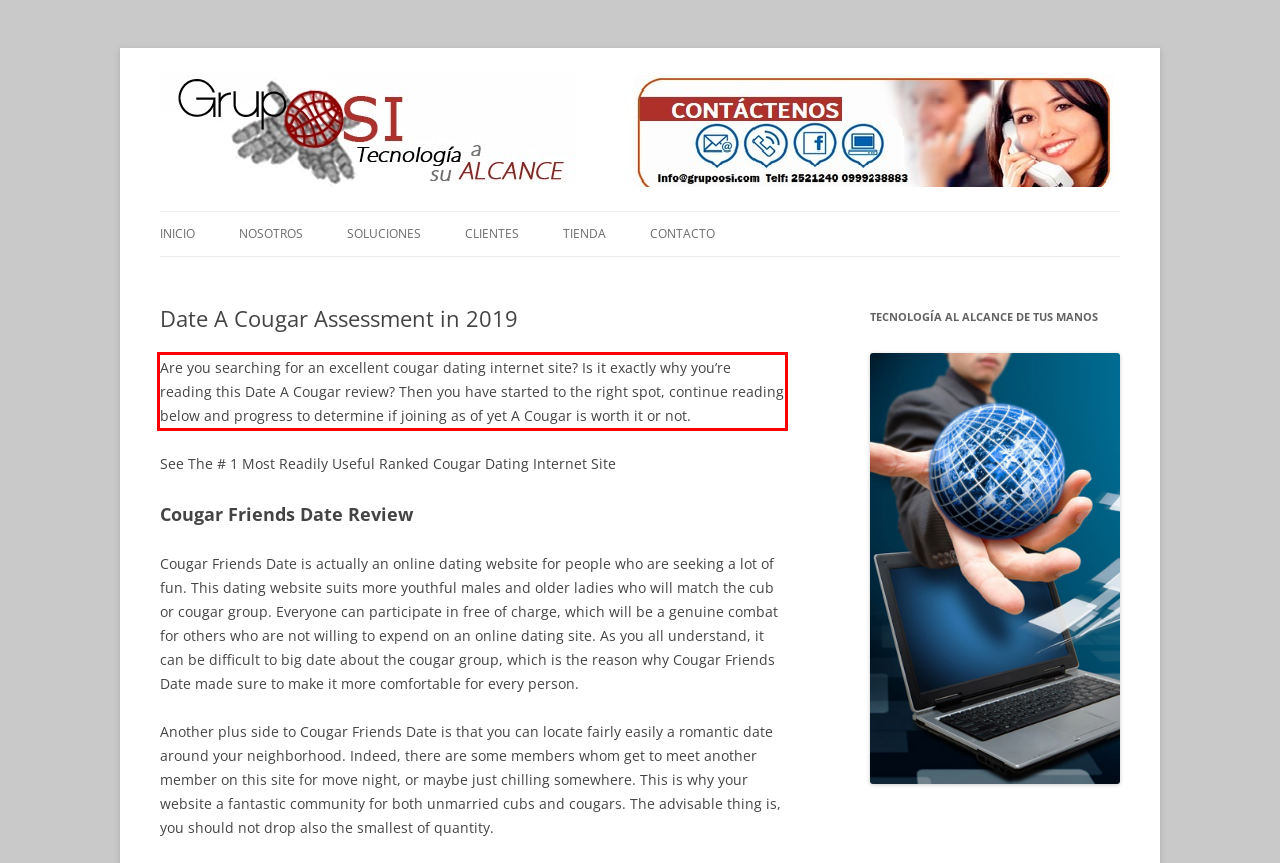Examine the webpage screenshot, find the red bounding box, and extract the text content within this marked area.

Are you searching for an excellent cougar dating internet site? Is it exactly why you’re reading this Date A Cougar review? Then you have started to the right spot, continue reading below and progress to determine if joining as of yet A Cougar is worth it or not.